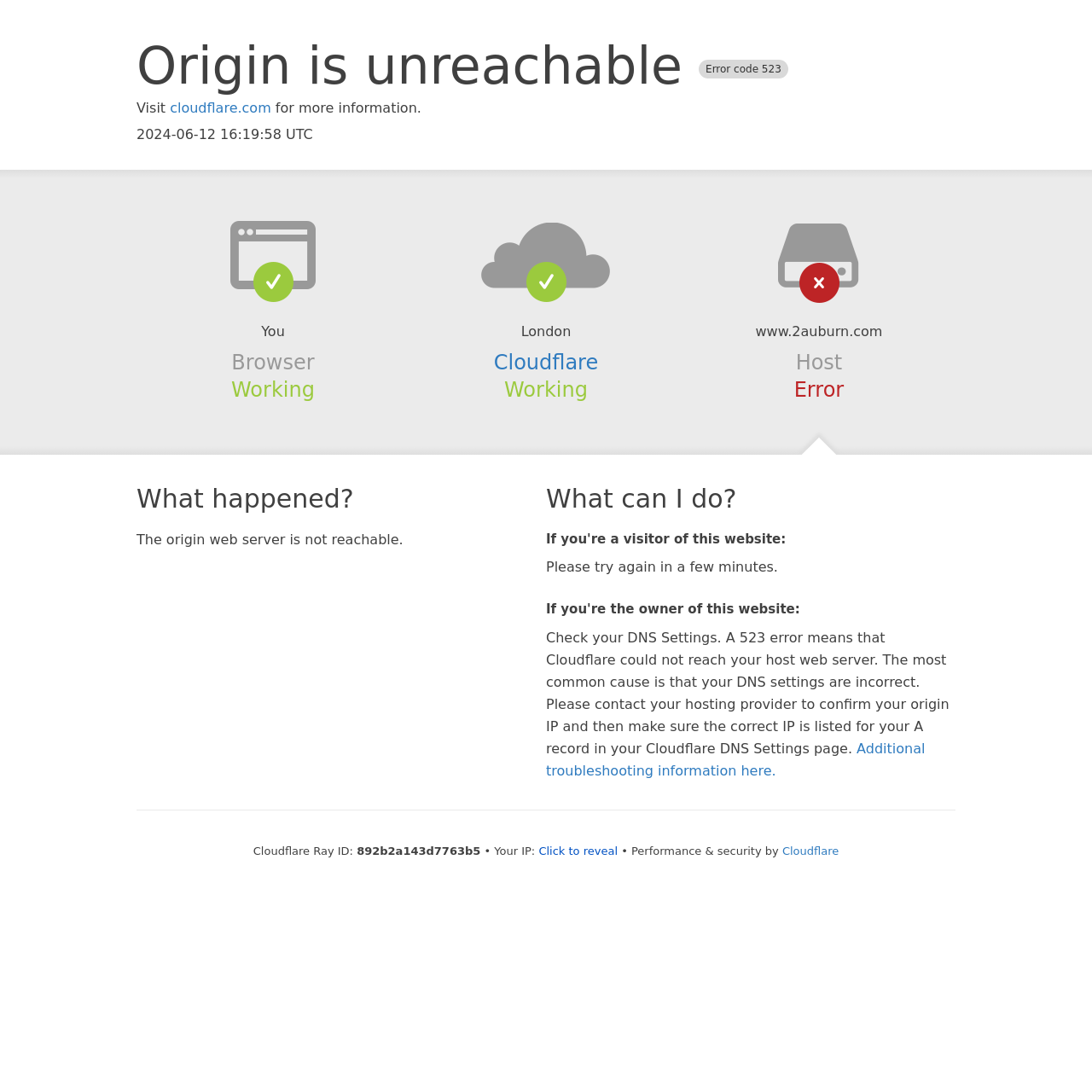Construct a comprehensive description capturing every detail on the webpage.

The webpage appears to be an error page from Cloudflare, indicating that the origin web server is not reachable. At the top of the page, there is a heading that reads "Origin is unreachable Error code 523". Below this heading, there is a link to Cloudflare's website, along with some brief text.

On the left side of the page, there are several headings and paragraphs of text that explain the error and provide troubleshooting steps. The first heading reads "What happened?" and is followed by a paragraph of text that explains the error. Below this, there is a heading that reads "What can I do?" which is followed by two subheadings: "If you're a visitor of this website:" and "If you're the owner of this website:". Each of these subheadings has a paragraph of text that provides guidance on what to do next.

On the right side of the page, there is a section that displays information about the browser, Cloudflare, and the host website. This section includes several headings and paragraphs of text, as well as a link to Cloudflare's website.

At the bottom of the page, there is a section that displays technical information, including the Cloudflare Ray ID and the user's IP address. There is also a button that allows the user to reveal their IP address. Finally, there is a link to additional troubleshooting information and a credit to Cloudflare for providing performance and security services.